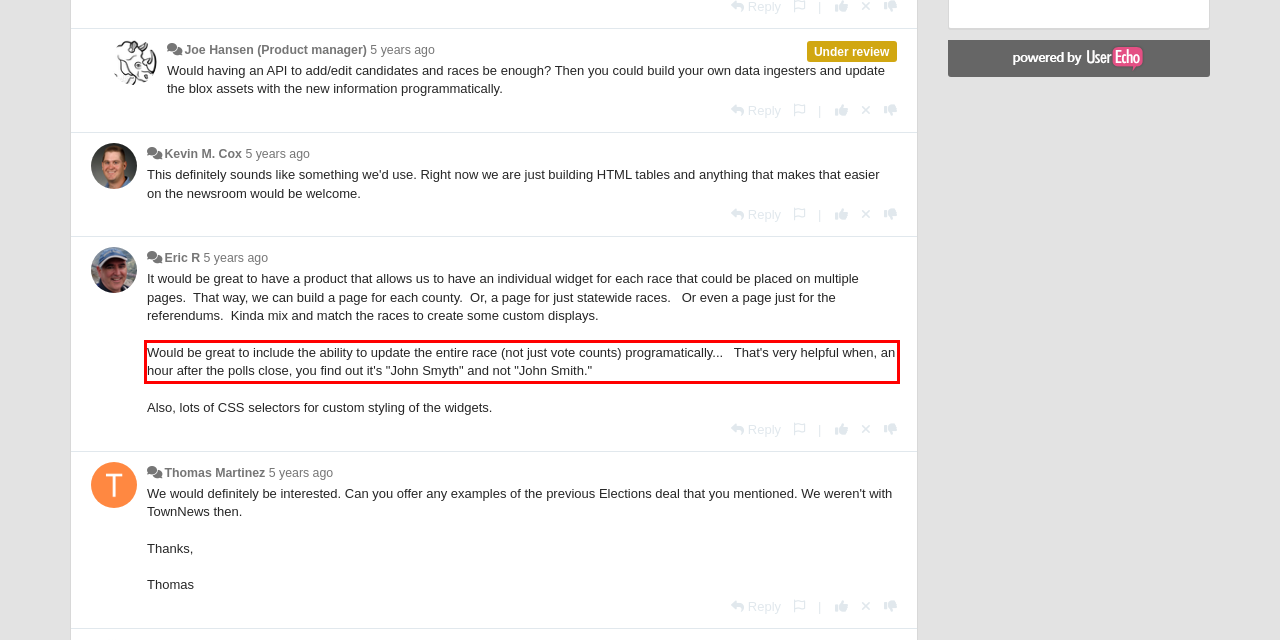Analyze the screenshot of the webpage and extract the text from the UI element that is inside the red bounding box.

Would be great to include the ability to update the entire race (not just vote counts) programatically... That's very helpful when, an hour after the polls close, you find out it's "John Smyth" and not "John Smith."